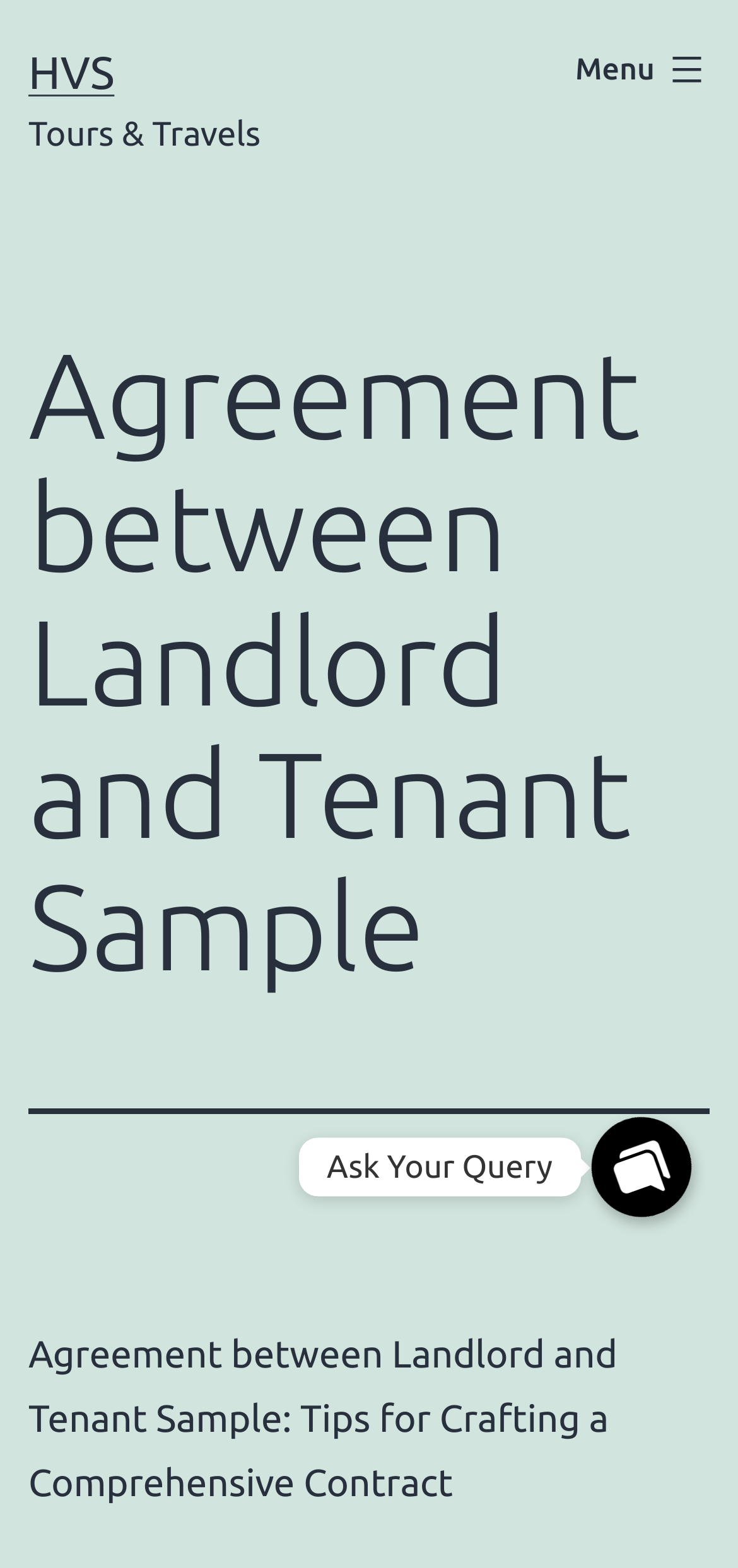Given the element description, predict the bounding box coordinates in the format (top-left x, top-left y, bottom-right x, bottom-right y), using floating point numbers between 0 and 1: Menu Close

[0.741, 0.018, 1.0, 0.071]